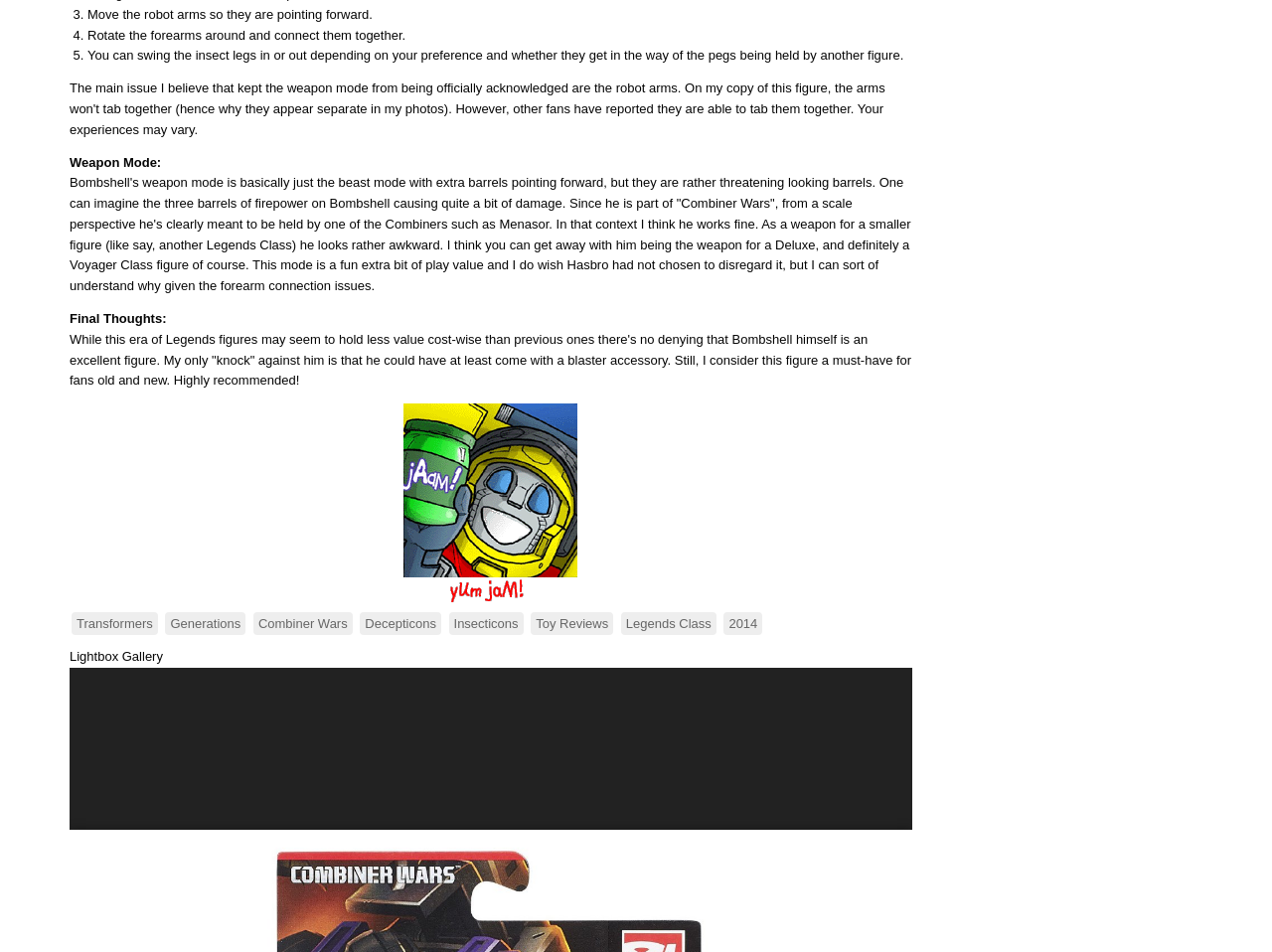Please identify the bounding box coordinates of the element's region that I should click in order to complete the following instruction: "Click on the 'Lightbox Gallery' button". The bounding box coordinates consist of four float numbers between 0 and 1, i.e., [left, top, right, bottom].

[0.055, 0.682, 0.128, 0.697]